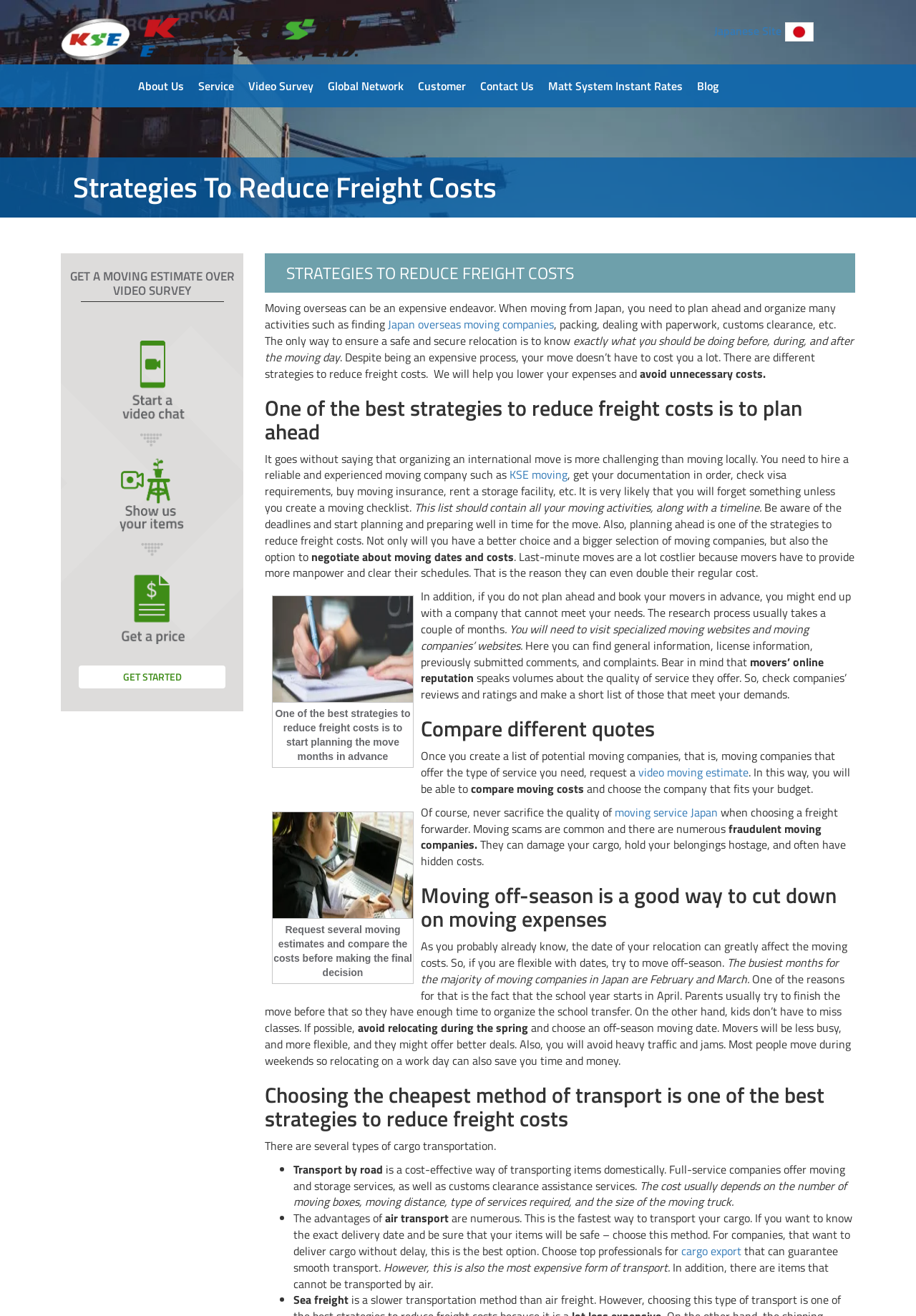Using the element description provided, determine the bounding box coordinates in the format (top-left x, top-left y, bottom-right x, bottom-right y). Ensure that all values are floating point numbers between 0 and 1. Element description: parent_node: EMAIL name="cm-fjuilr-fjuilr" placeholder="e.g. j.smith@coolmore.com"

None